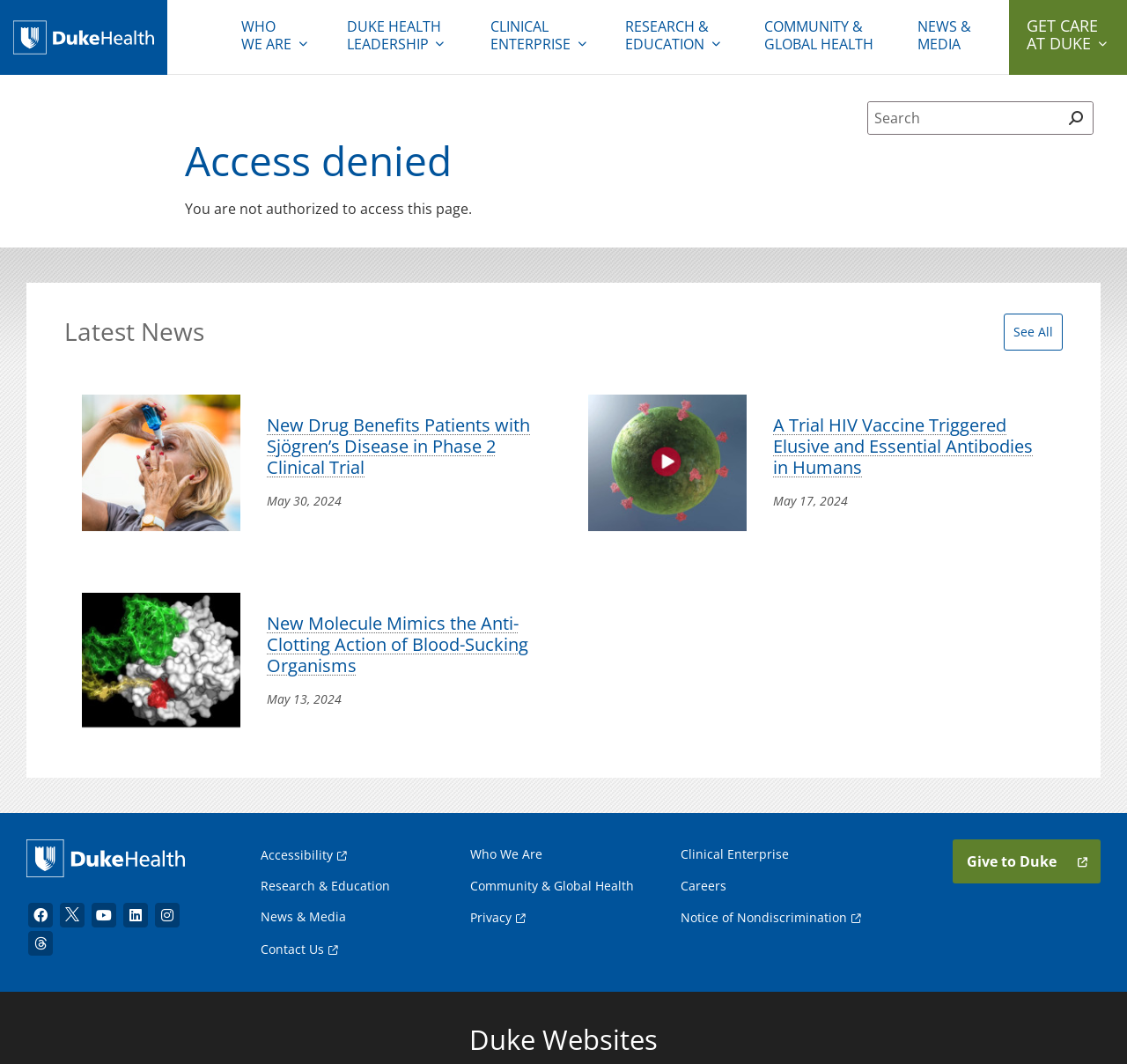What is the name of the organization?
Using the visual information, answer the question in a single word or phrase.

Duke Health